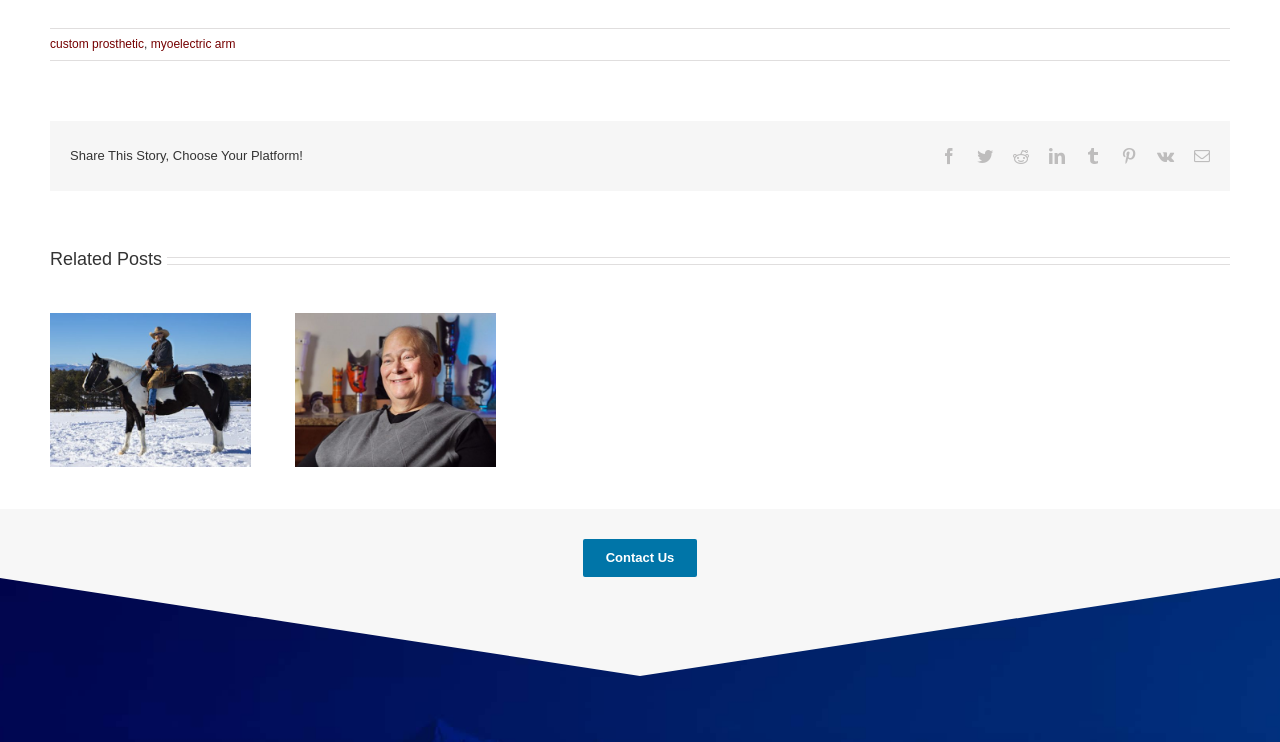Determine the bounding box coordinates of the region to click in order to accomplish the following instruction: "View related post Prosthetic Leg Keeps the Cowboy Riding". Provide the coordinates as four float numbers between 0 and 1, specifically [left, top, right, bottom].

[0.039, 0.422, 0.196, 0.629]